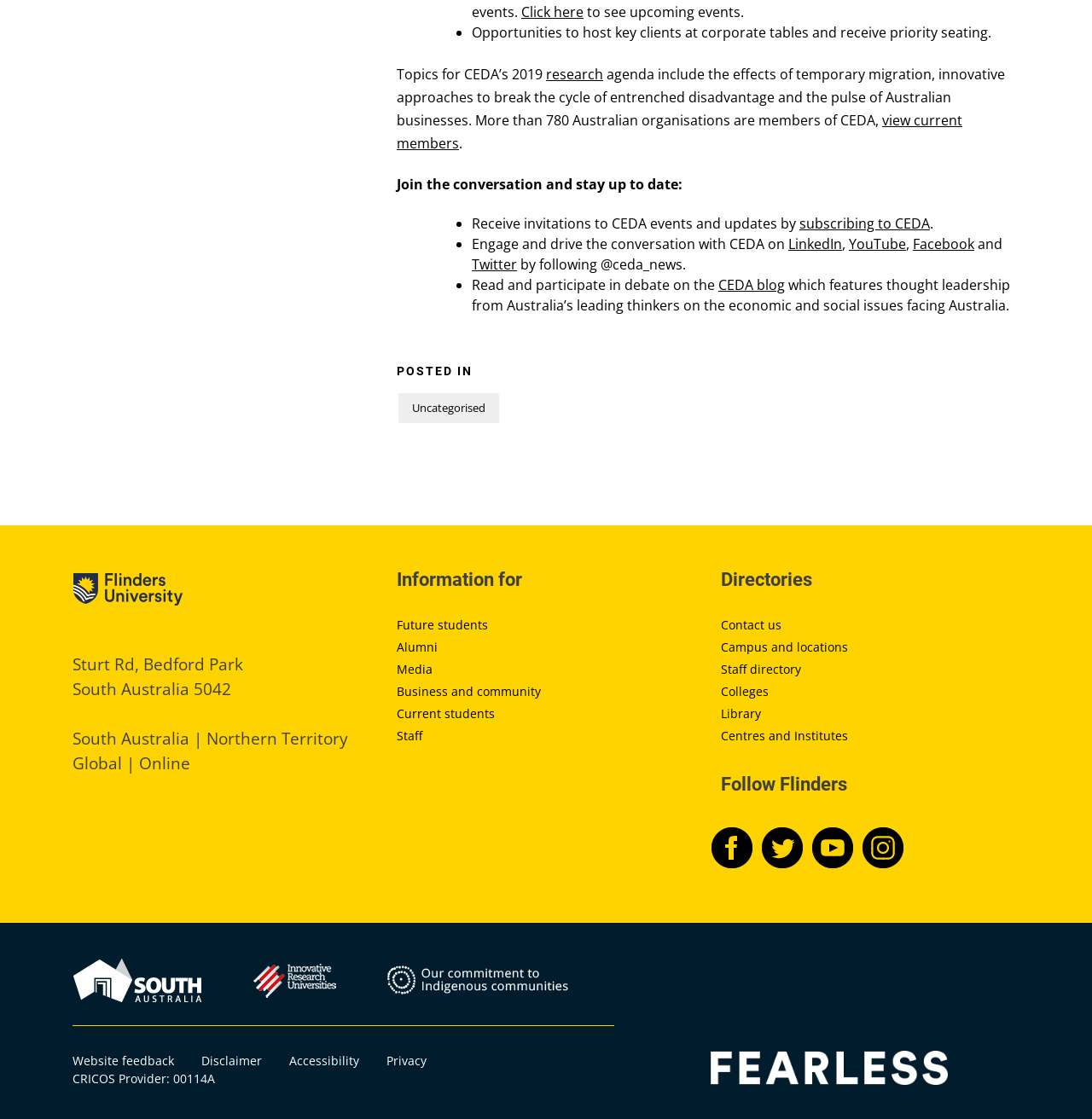Please find the bounding box for the UI component described as follows: "alt="Innovative Research University logo"".

[0.232, 0.861, 0.307, 0.892]